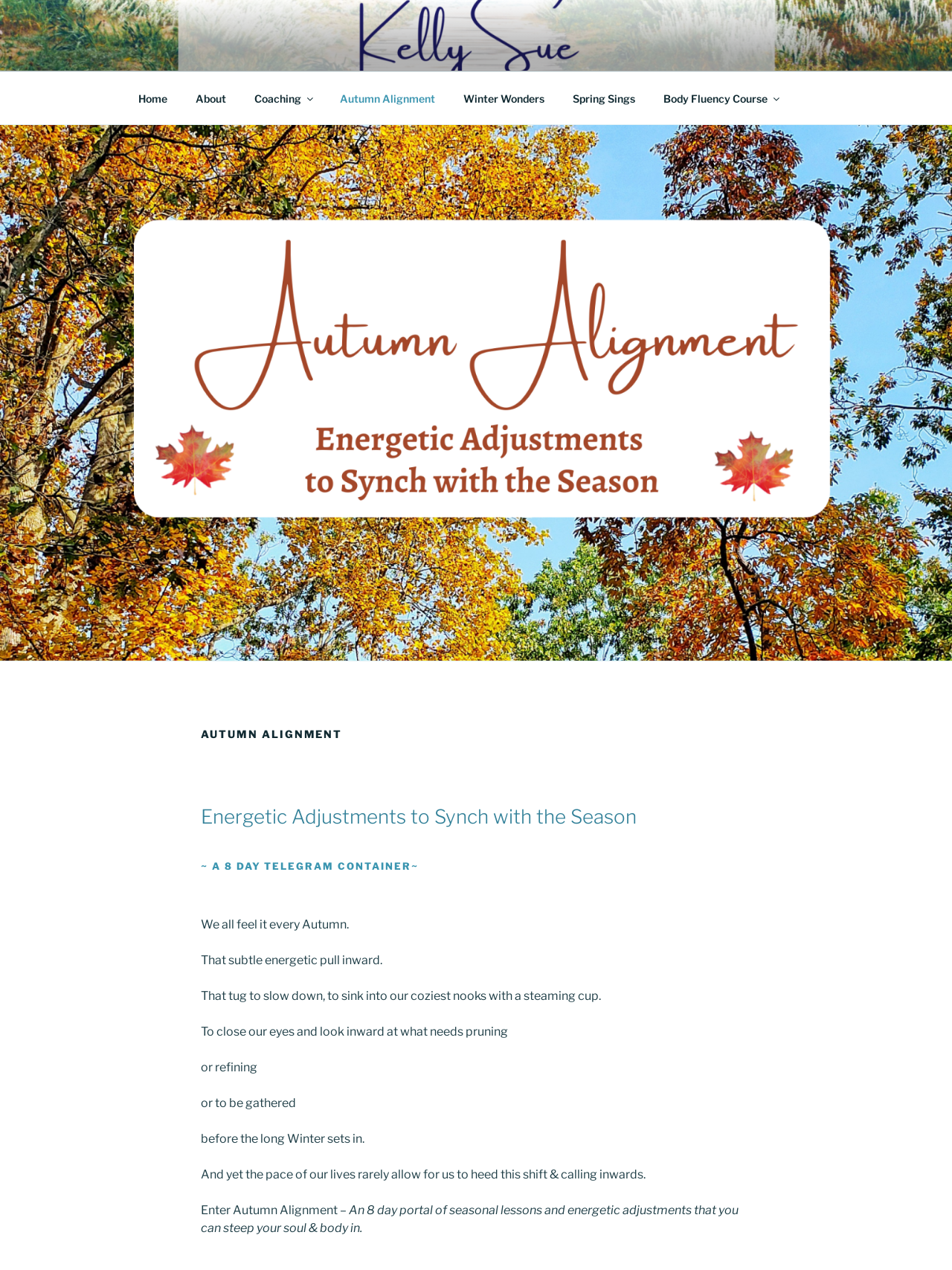Identify the bounding box for the UI element specified in this description: "Autumn Alignment". The coordinates must be four float numbers between 0 and 1, formatted as [left, top, right, bottom].

[0.343, 0.063, 0.47, 0.092]